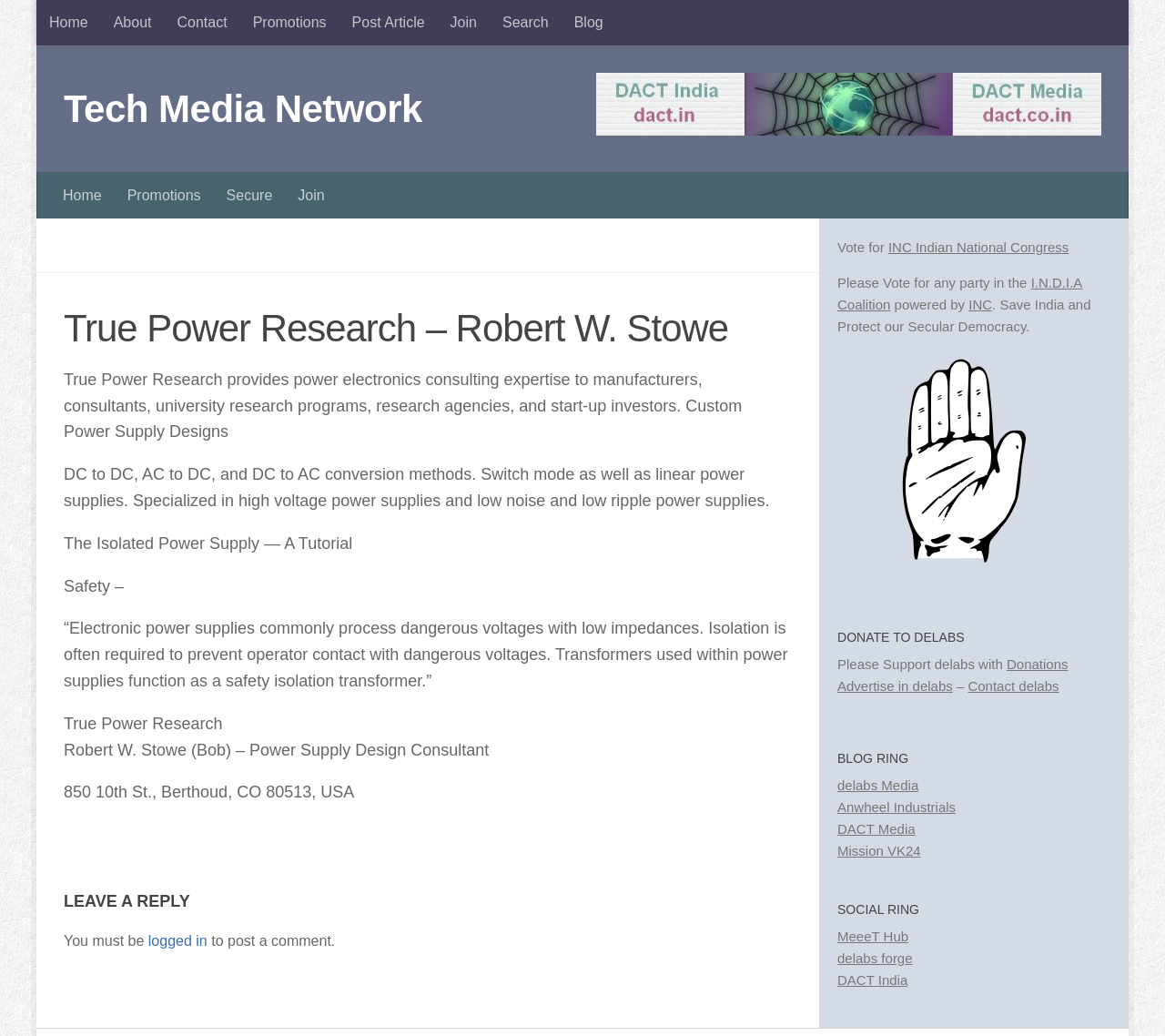How many social media links are there in the SOCIAL RING section?
Provide an in-depth and detailed answer to the question.

I counted the links in the SOCIAL RING section, which are 'MeeeT Hub', 'delabs forge', and 'DACT India', and found that there are 3 links in total.